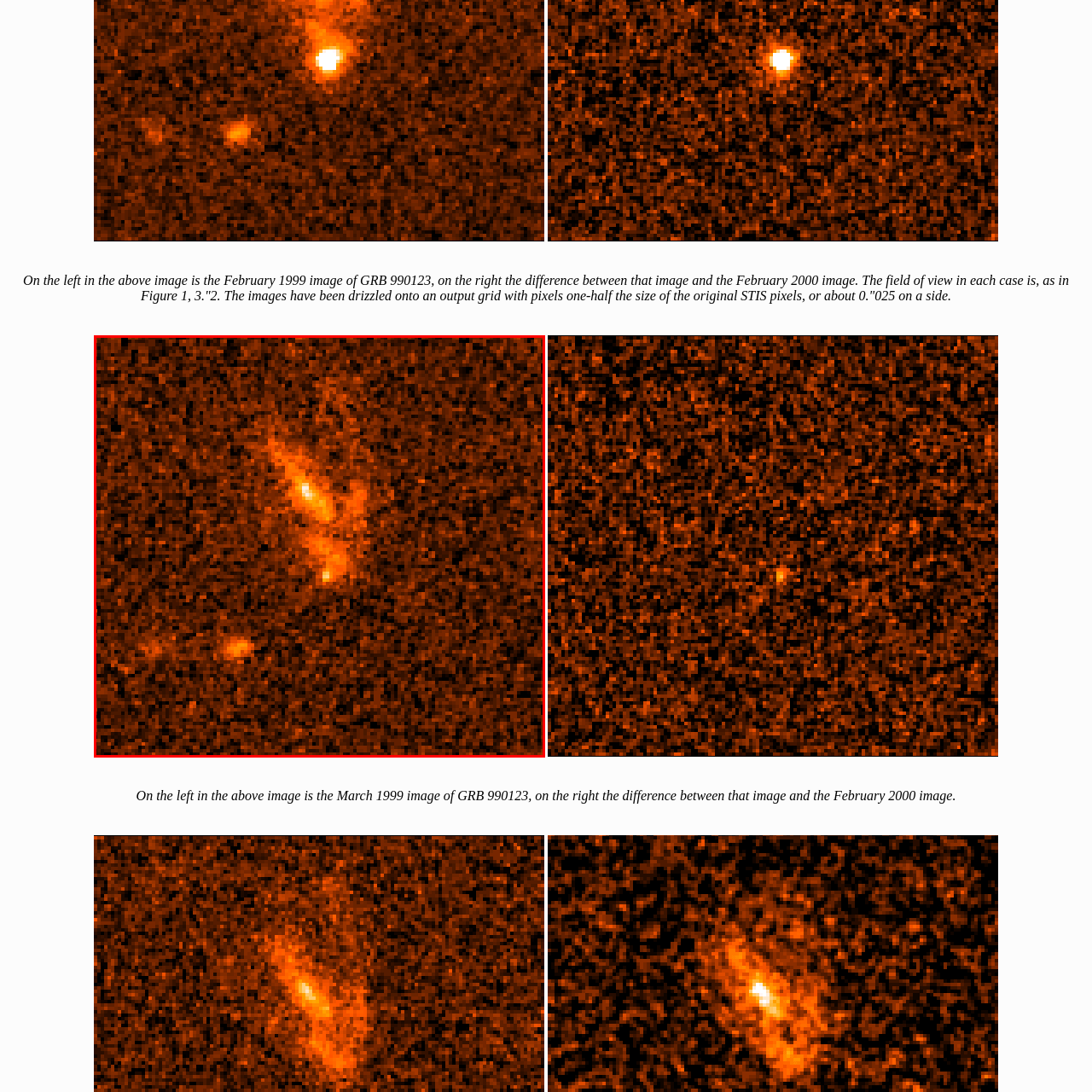Articulate a detailed narrative of what is visible inside the red-delineated region of the image.

The image features an astronomical observation of gamma-ray burst (GRB) 990123 captured in February 1999. The image displays a bright center with multiple luminous spots, indicative of high-energy activity associated with this cosmic event. Surrounding these bright areas is a dark background filled with faint stars and cosmic dust, emphasizing the significance of the GRB's intense energy in the context of the universe. The field of view is precisely measured, providing an insight into the scale of observation, integral for astrophysical research and comparison with subsequent images, including one from February 2000, which is presented in an adjacent image for contrast.